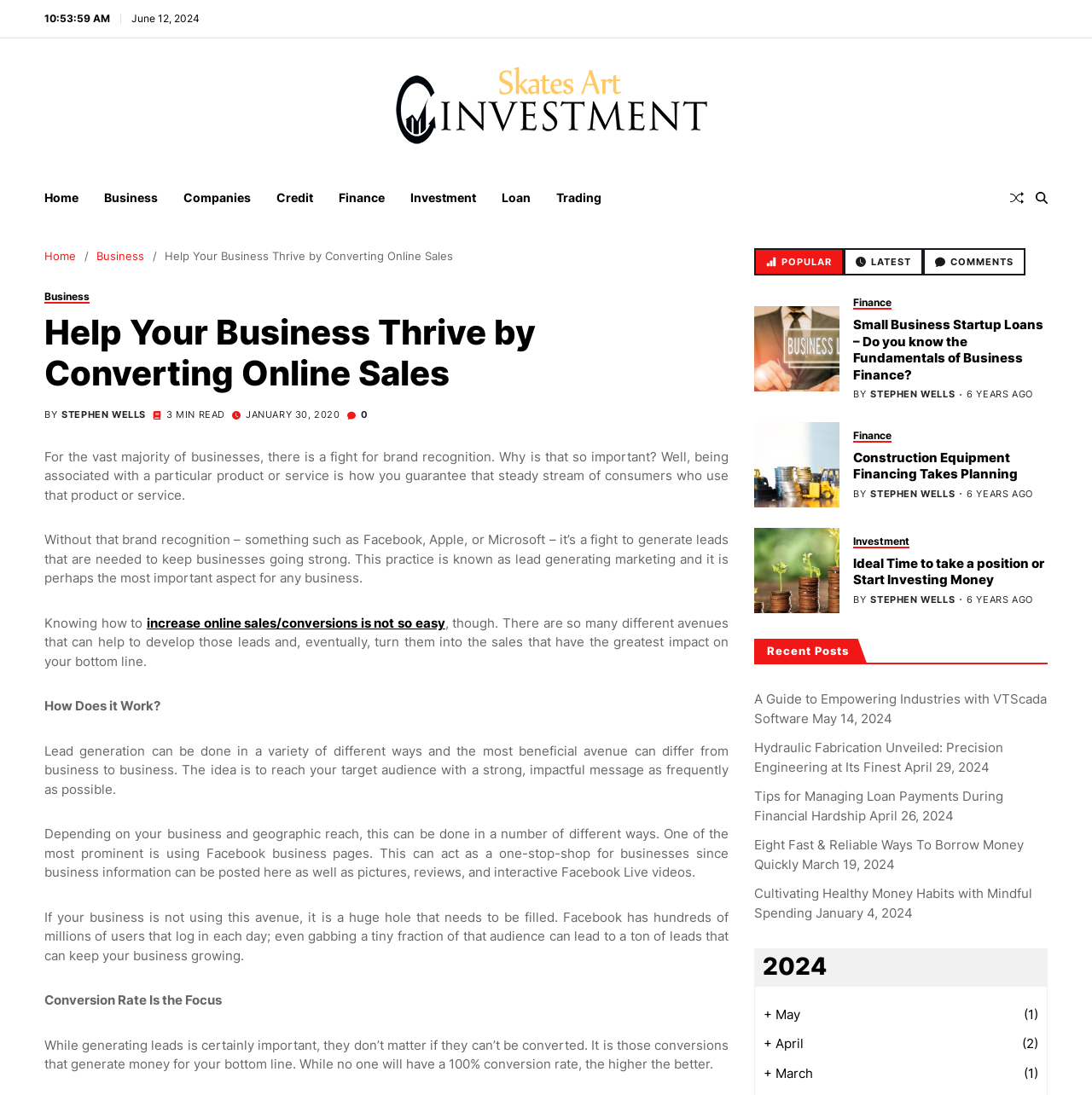Locate the UI element described as follows: "Stephen Wells". Return the bounding box coordinates as four float numbers between 0 and 1 in the order [left, top, right, bottom].

[0.797, 0.444, 0.874, 0.457]